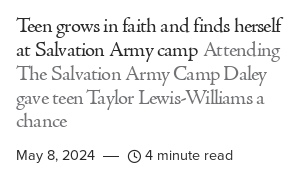When was the article published?
Please provide a comprehensive answer based on the visual information in the image.

The caption clearly states that the article was published on May 8, 2024, providing a specific date for when the article was made available to readers.